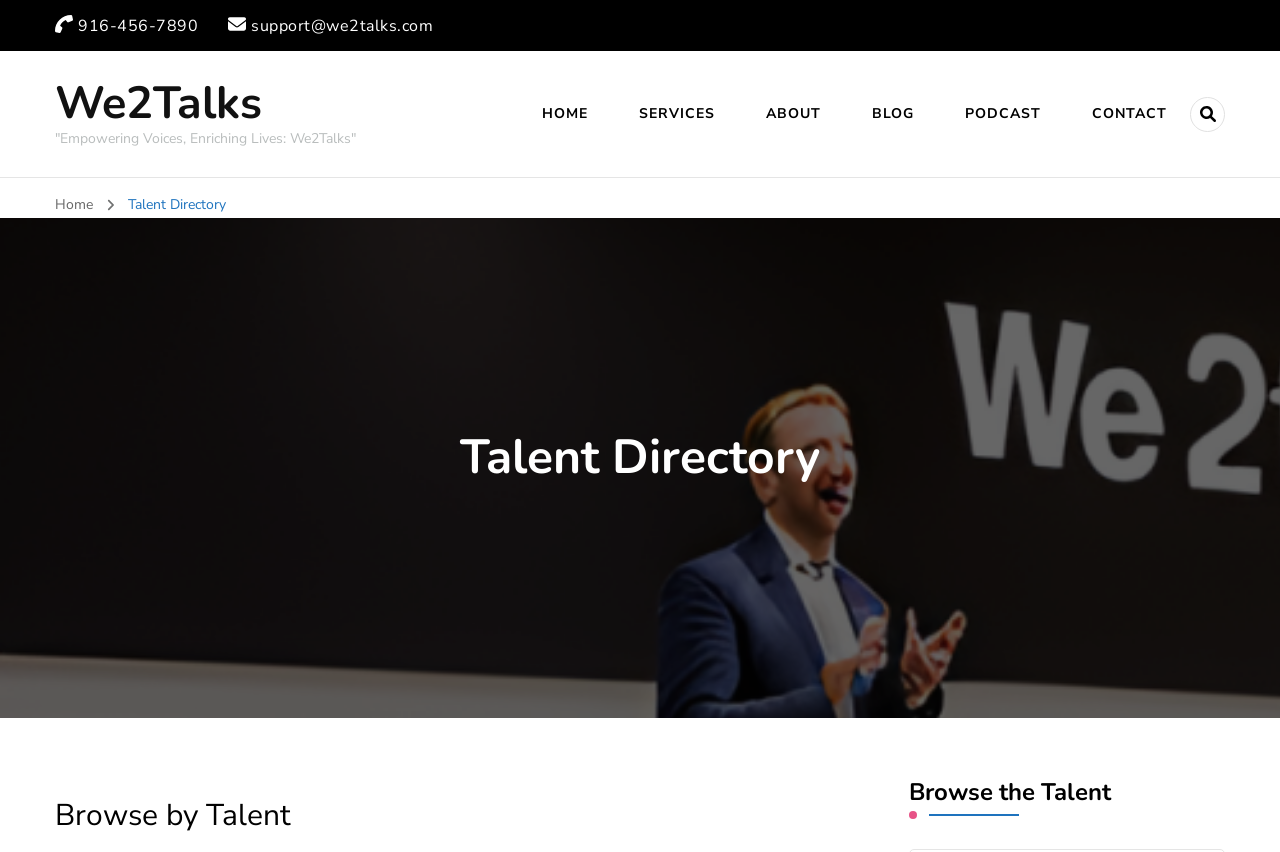What is the phone number on the webpage?
Carefully analyze the image and provide a thorough answer to the question.

I found the phone number on the top of the webpage, which is 916-456-7890, and it's a link.